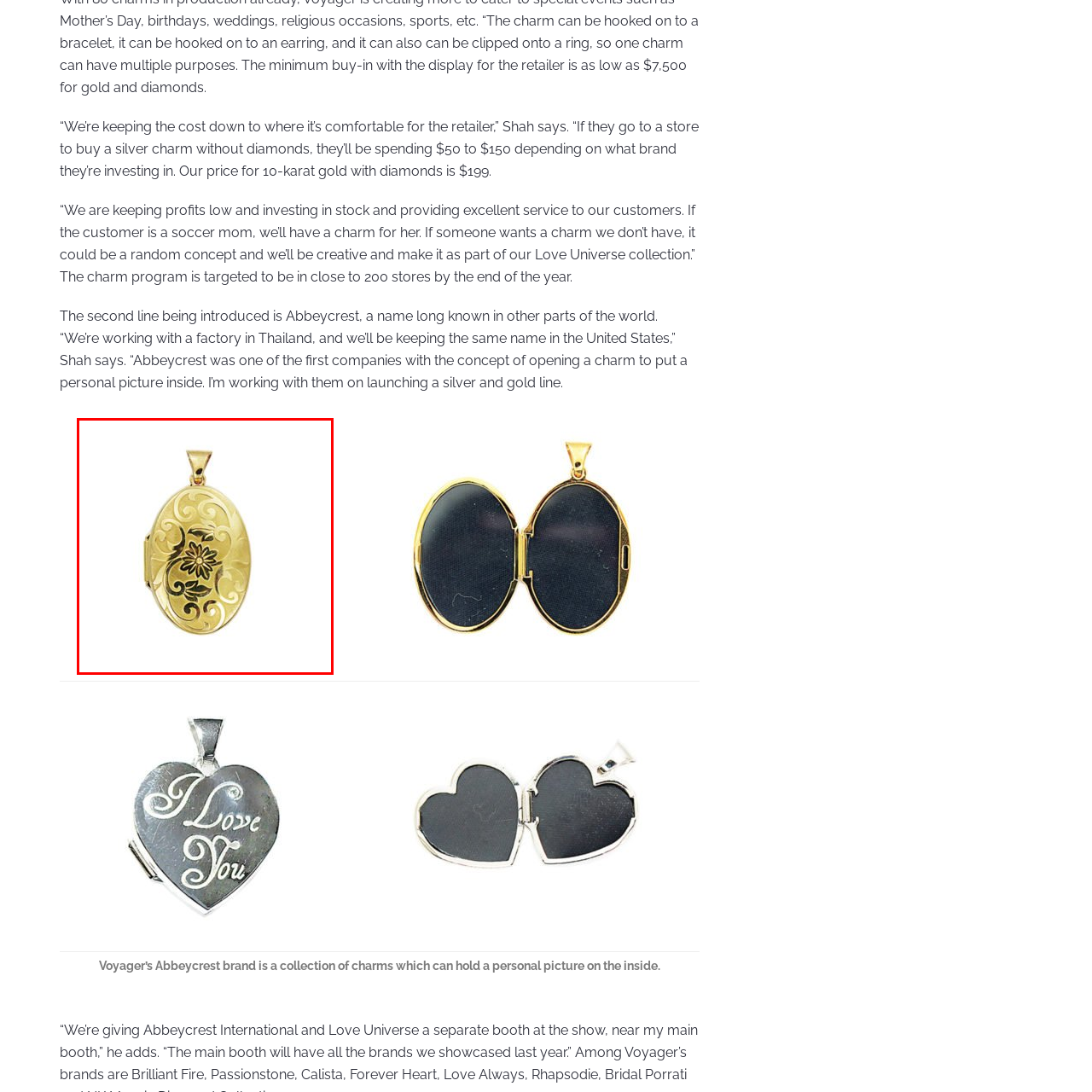What can be held inside the charm?
Carefully look at the image inside the red bounding box and answer the question in a detailed manner using the visual details present.

According to the caption, the charm allows for personalization by holding a small picture inside, making it a unique and sentimental accessory.